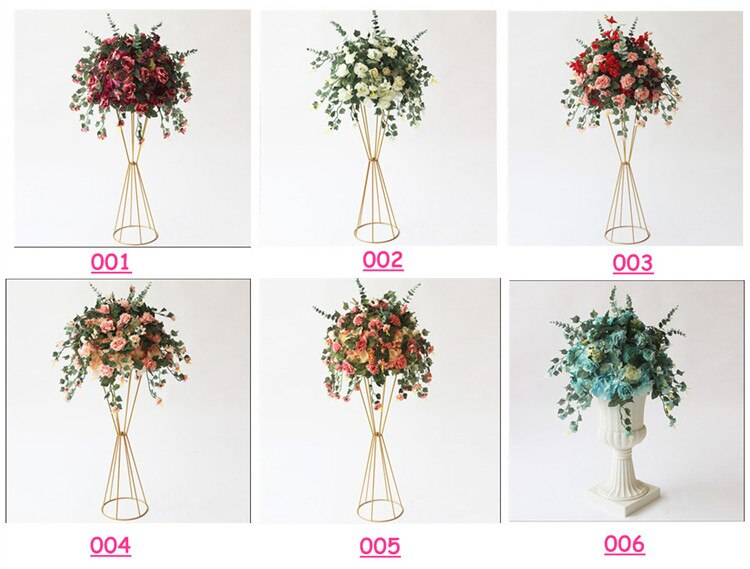Give a concise answer of one word or phrase to the question: 
What is the benefit of these artificial flowers?

Low maintenance